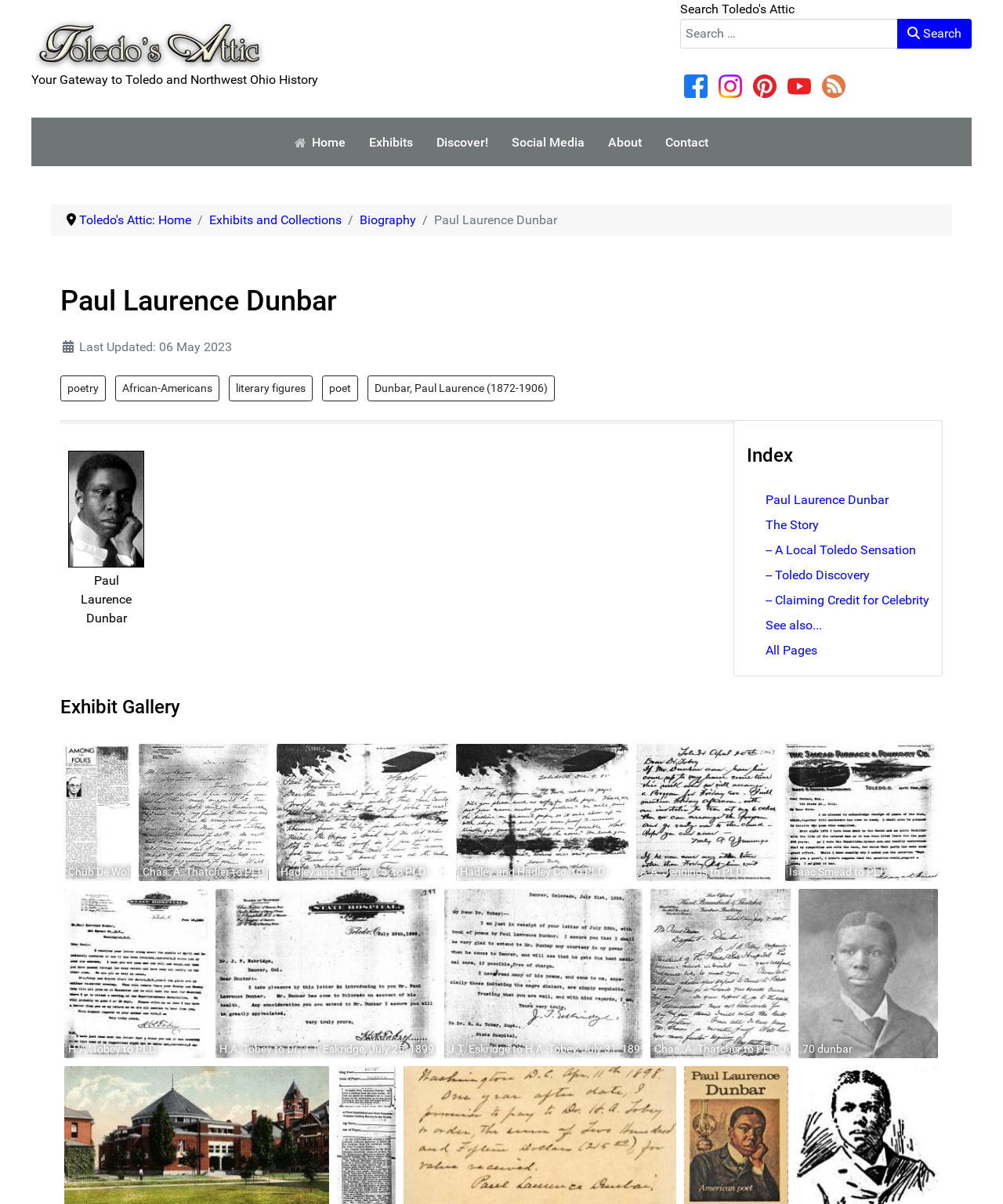Can you provide the bounding box coordinates for the element that should be clicked to implement the instruction: "View Paul Laurence Dunbar's biography"?

[0.433, 0.177, 0.555, 0.189]